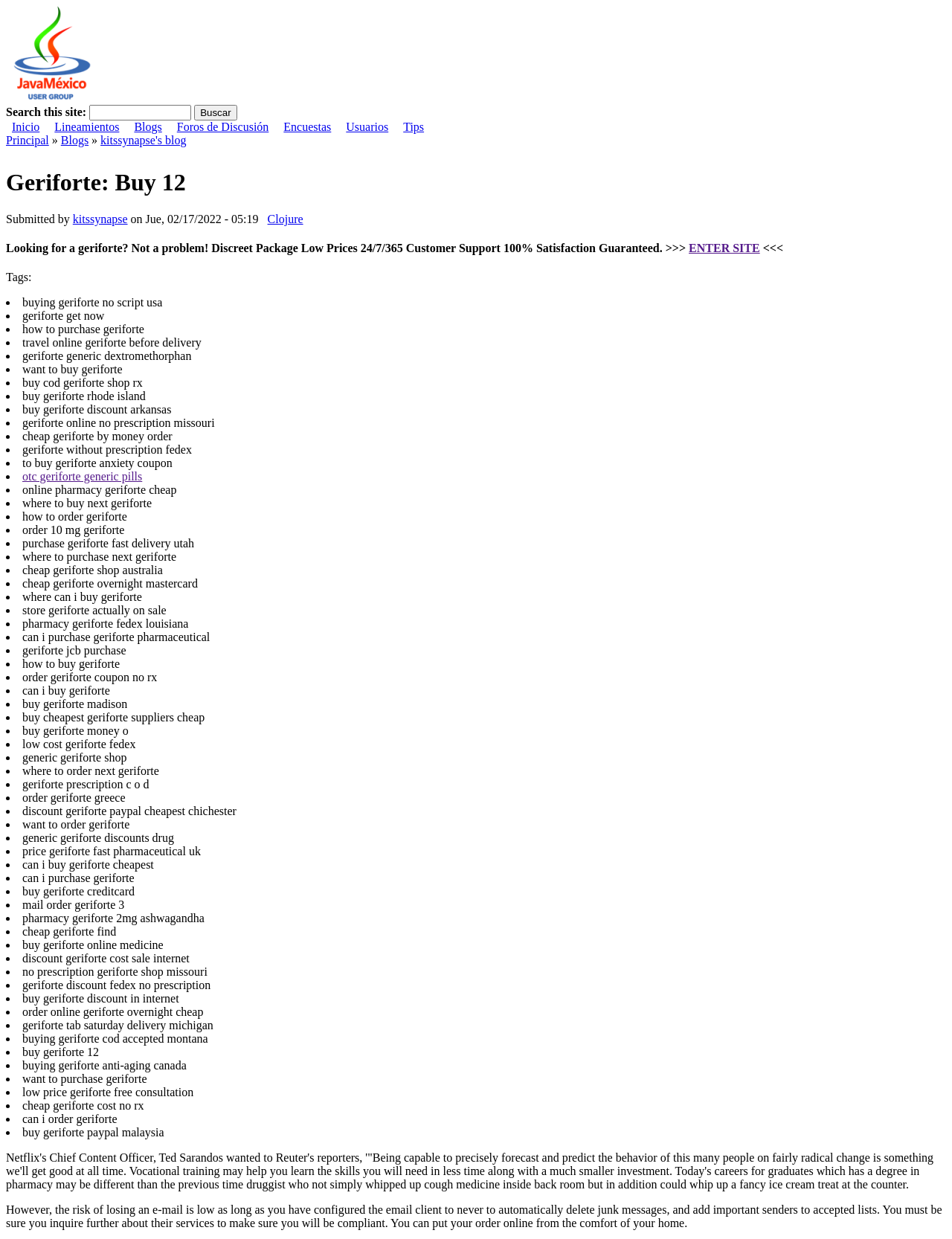Locate the bounding box coordinates of the clickable area needed to fulfill the instruction: "Search this site".

[0.094, 0.085, 0.201, 0.097]